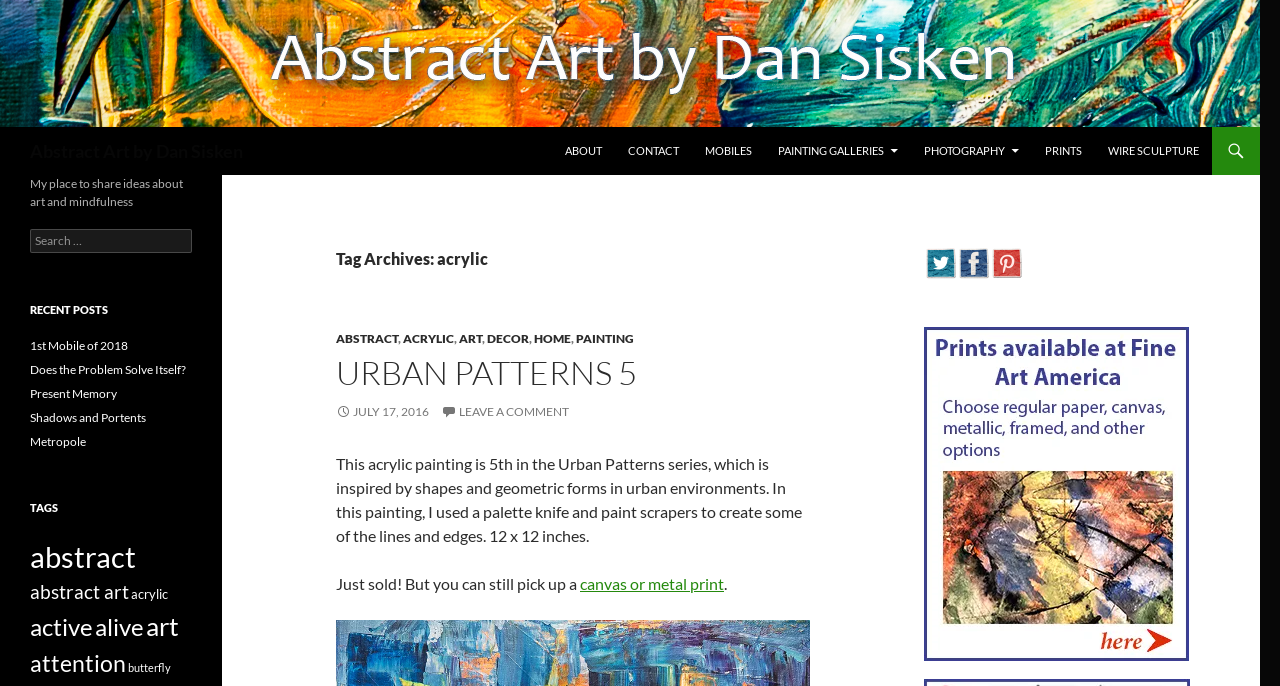Respond to the following question with a brief word or phrase:
What social media platforms are linked on the webpage?

Twitter, Facebook, Pinterest